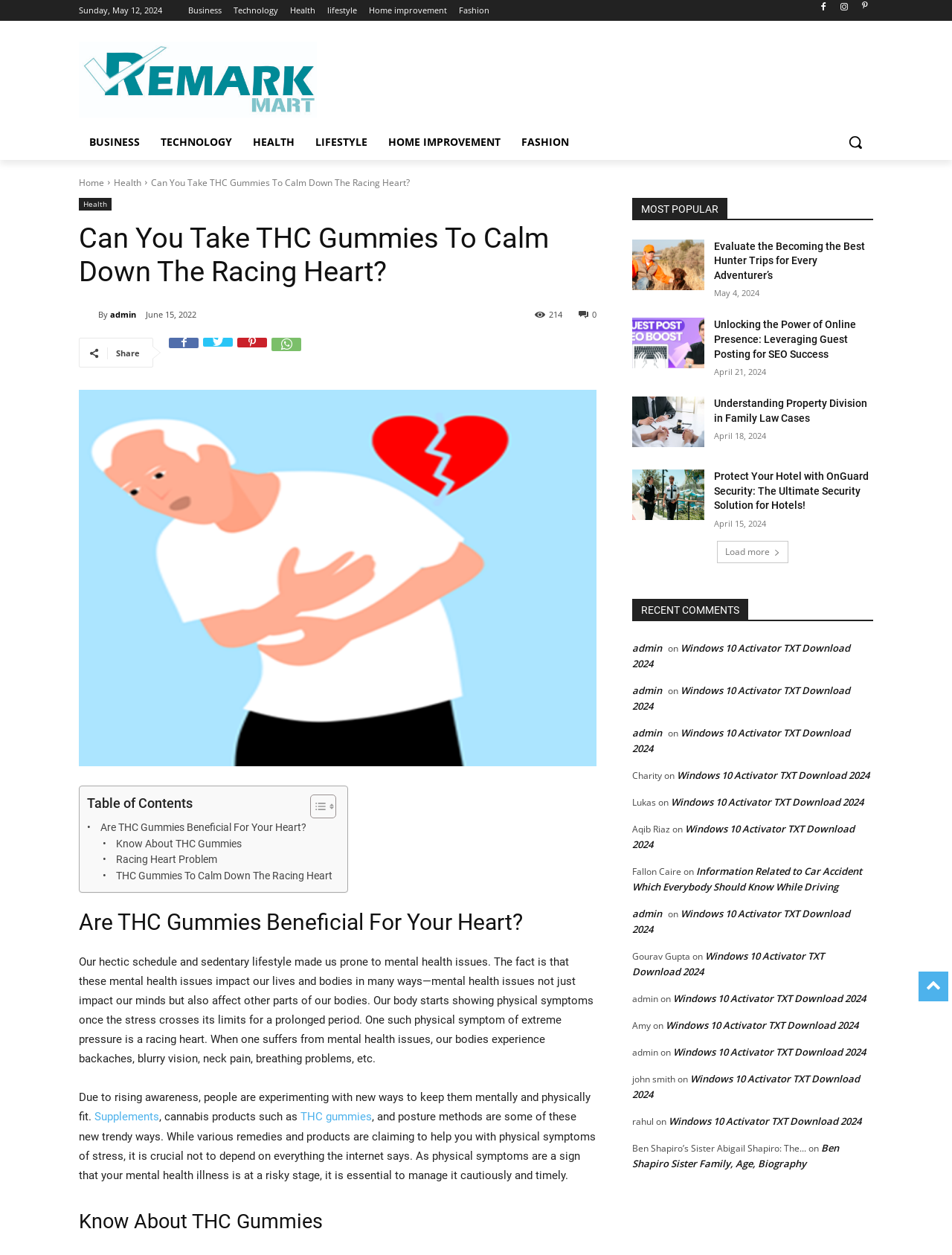Refer to the screenshot and give an in-depth answer to this question: What is the author of the article?

I found the author of the article by looking at the byline, which says 'By admin'.